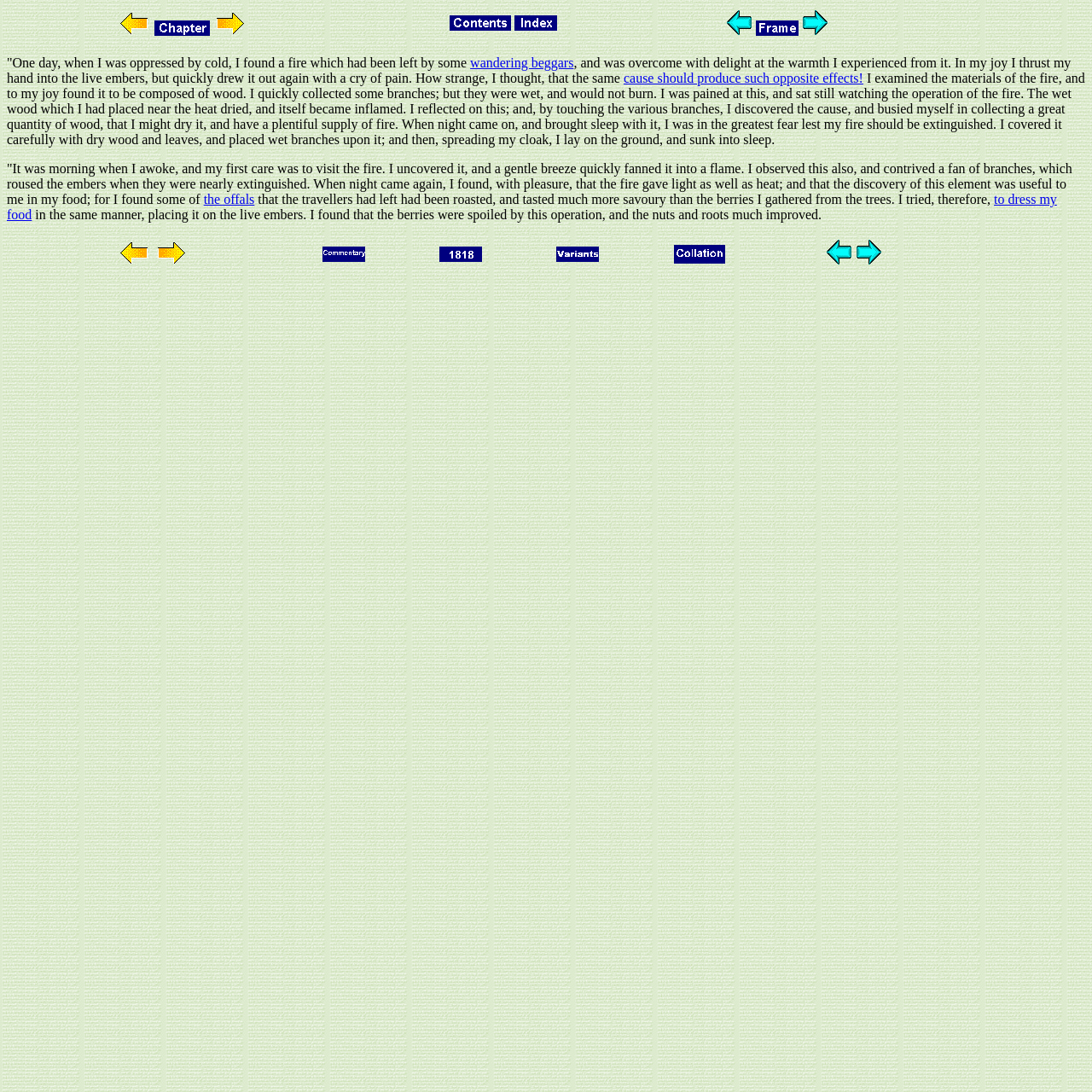From the element description to dress my food, predict the bounding box coordinates of the UI element. The coordinates must be specified in the format (top-left x, top-left y, bottom-right x, bottom-right y) and should be within the 0 to 1 range.

[0.006, 0.176, 0.968, 0.203]